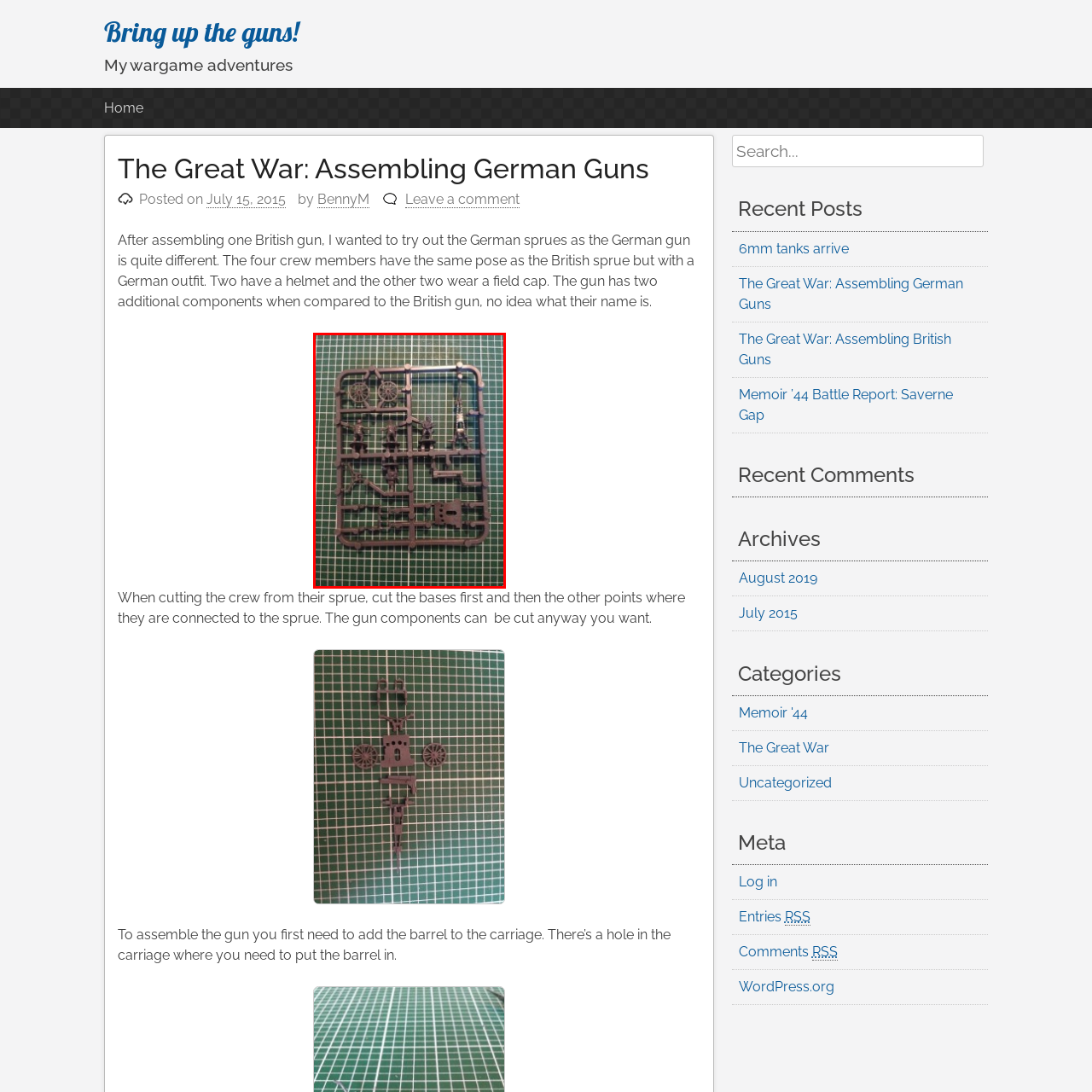Inspect the image surrounded by the red border and give a one-word or phrase answer to the question:
What is the primary purpose of the model components?

assembling a German gun